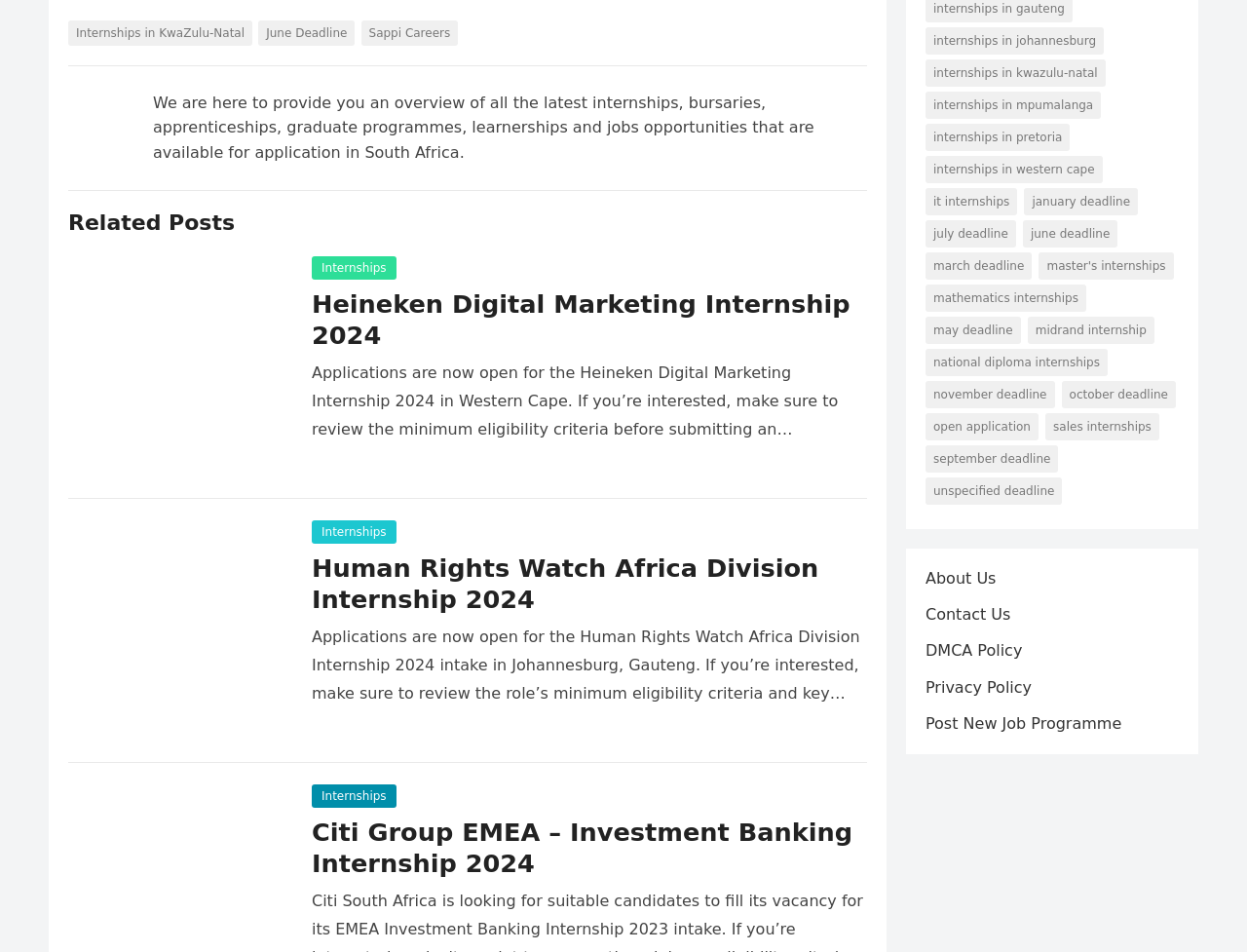Please give a concise answer to this question using a single word or phrase: 
What is the location of the Human Rights Watch Africa Division Internship?

Johannesburg, Gauteng